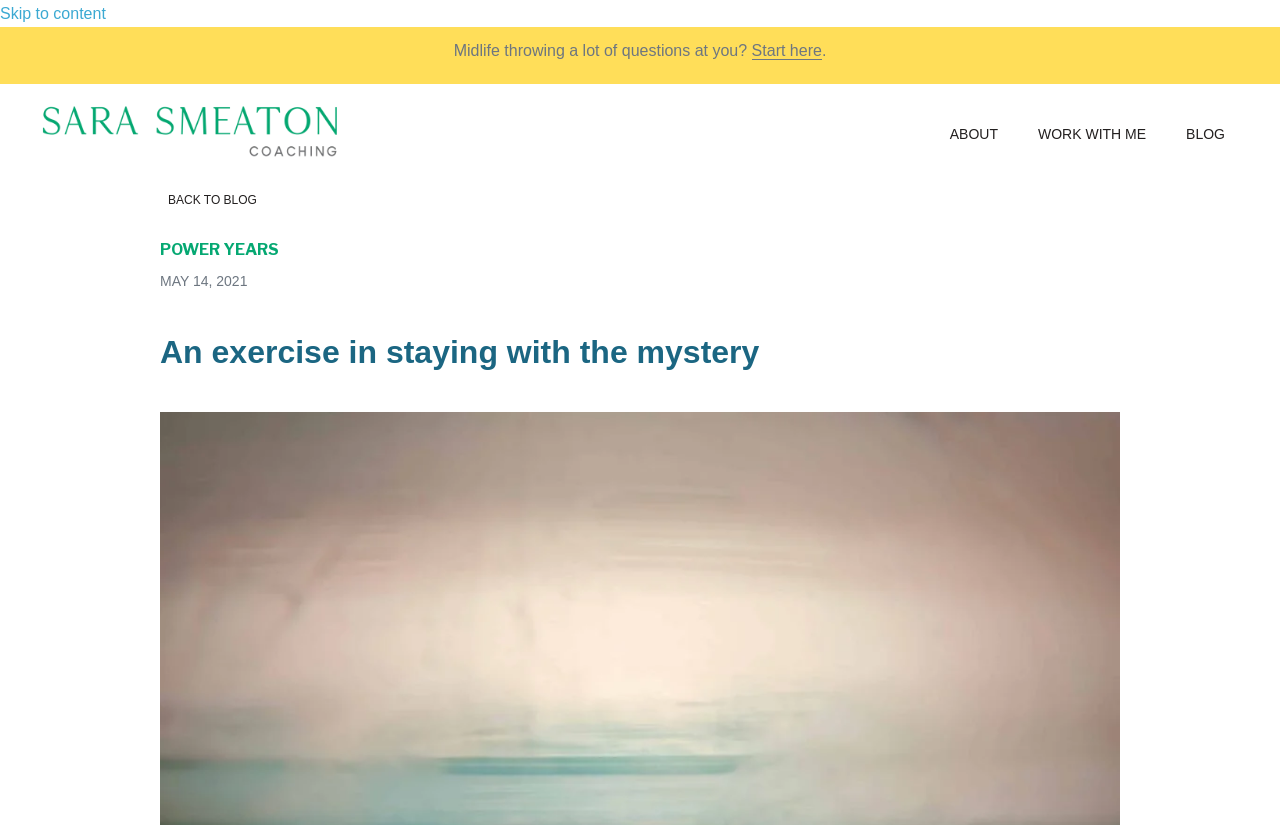What is the purpose of the 'Start here' link?
With the help of the image, please provide a detailed response to the question.

The purpose of the 'Start here' link can be inferred from its position and context. It is placed next to the static text element 'Midlife throwing a lot of questions at you?' which suggests that it is guiding users to start their journey or exploration of the website.